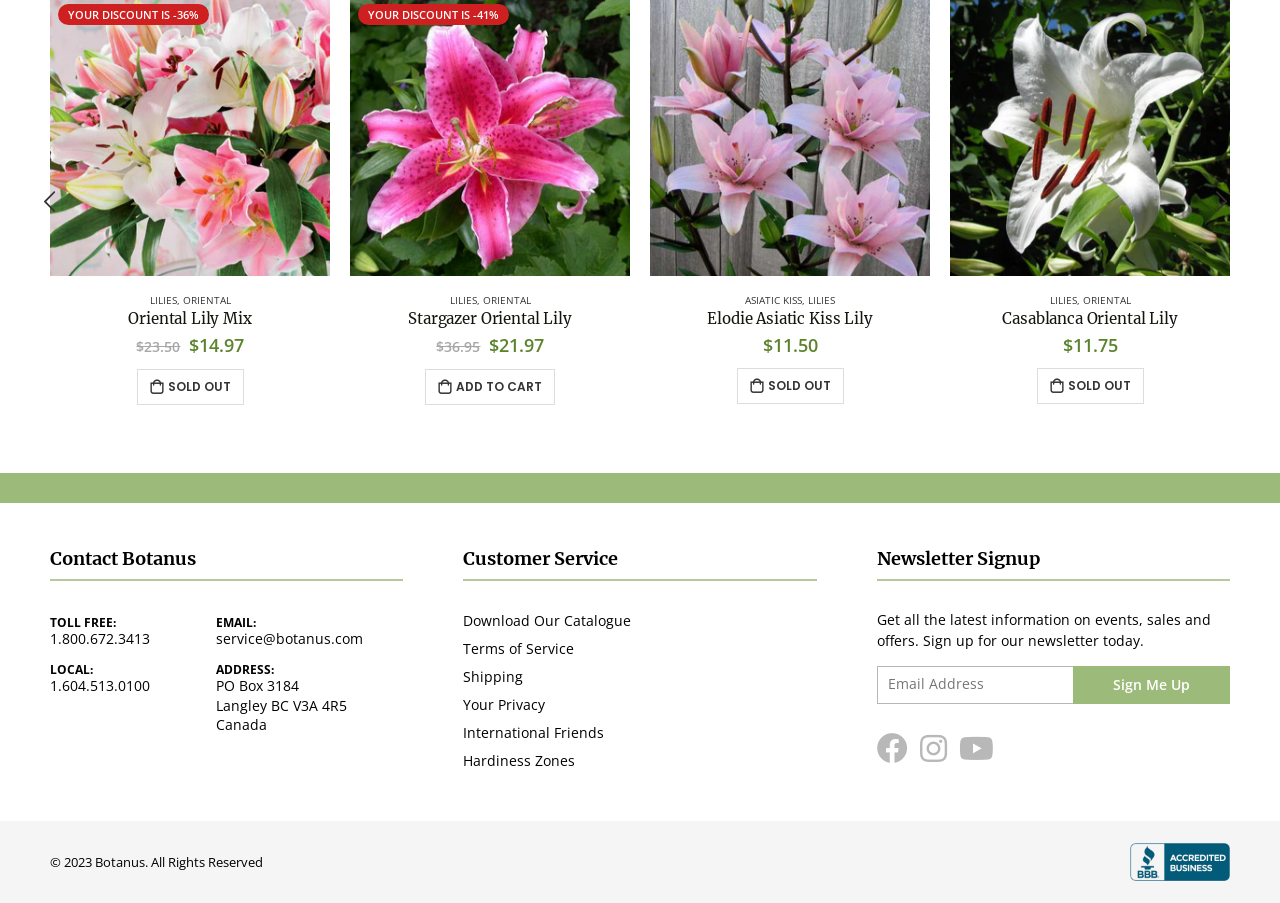Provide the bounding box coordinates of the area you need to click to execute the following instruction: "Click on the 'Contact Botanus' link".

[0.039, 0.607, 0.315, 0.643]